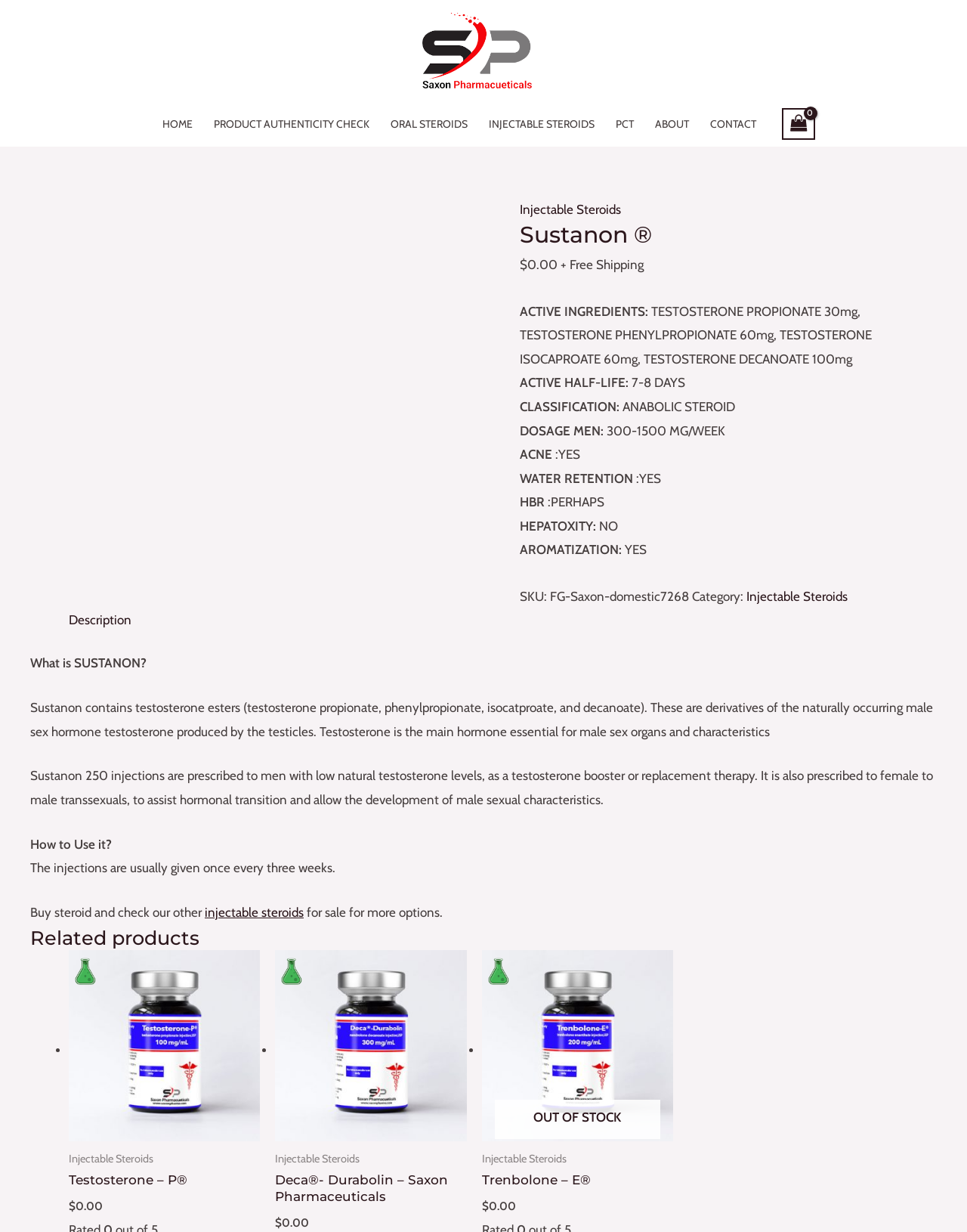Analyze the image and provide a detailed answer to the question: What is the category of the product?

The category of the product can be found in the text 'Category: Injectable Steroids' with bounding box coordinates [0.716, 0.478, 0.772, 0.49].